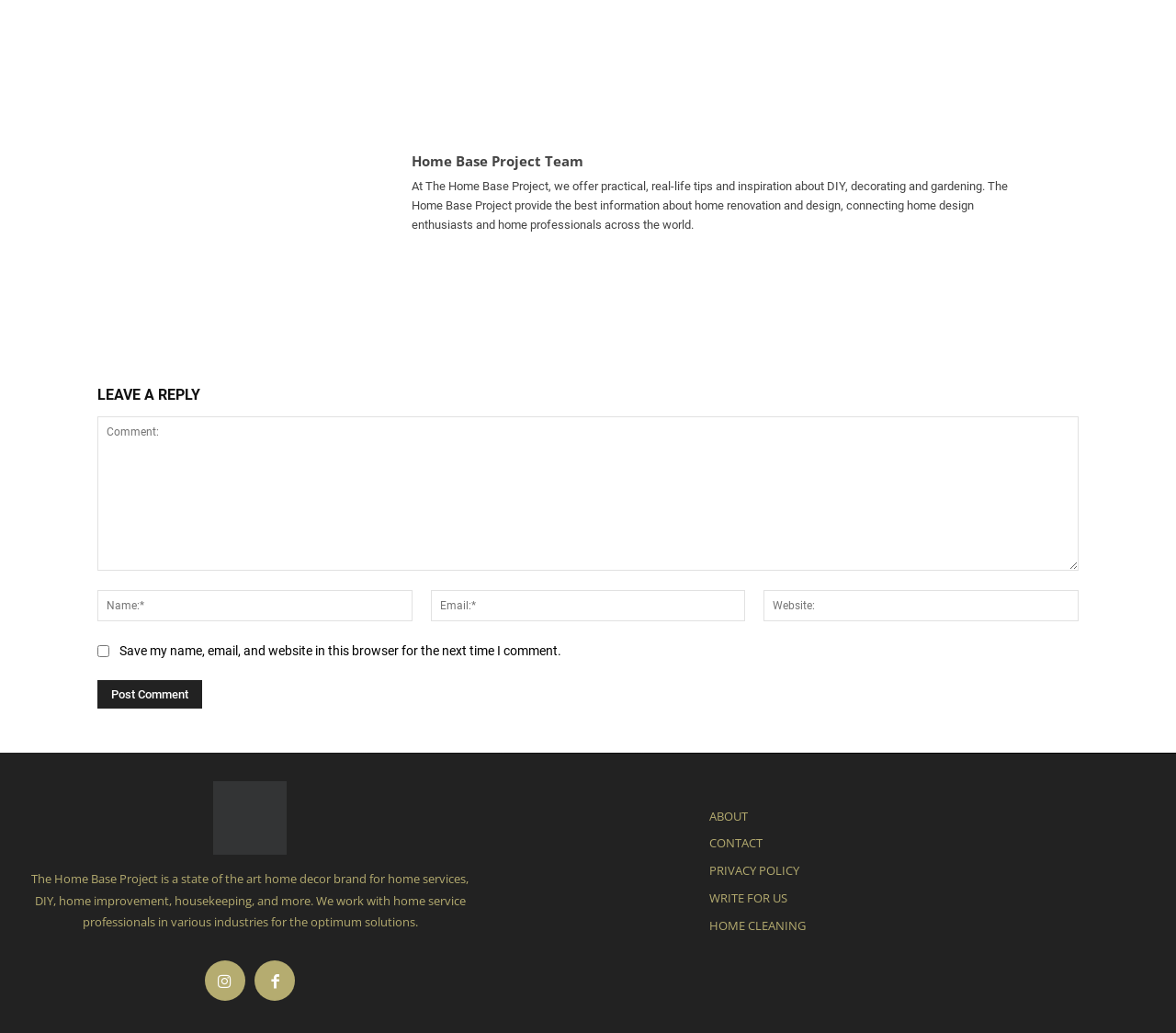Kindly determine the bounding box coordinates of the area that needs to be clicked to fulfill this instruction: "Click on the 'Post Comment' button".

[0.083, 0.658, 0.172, 0.686]